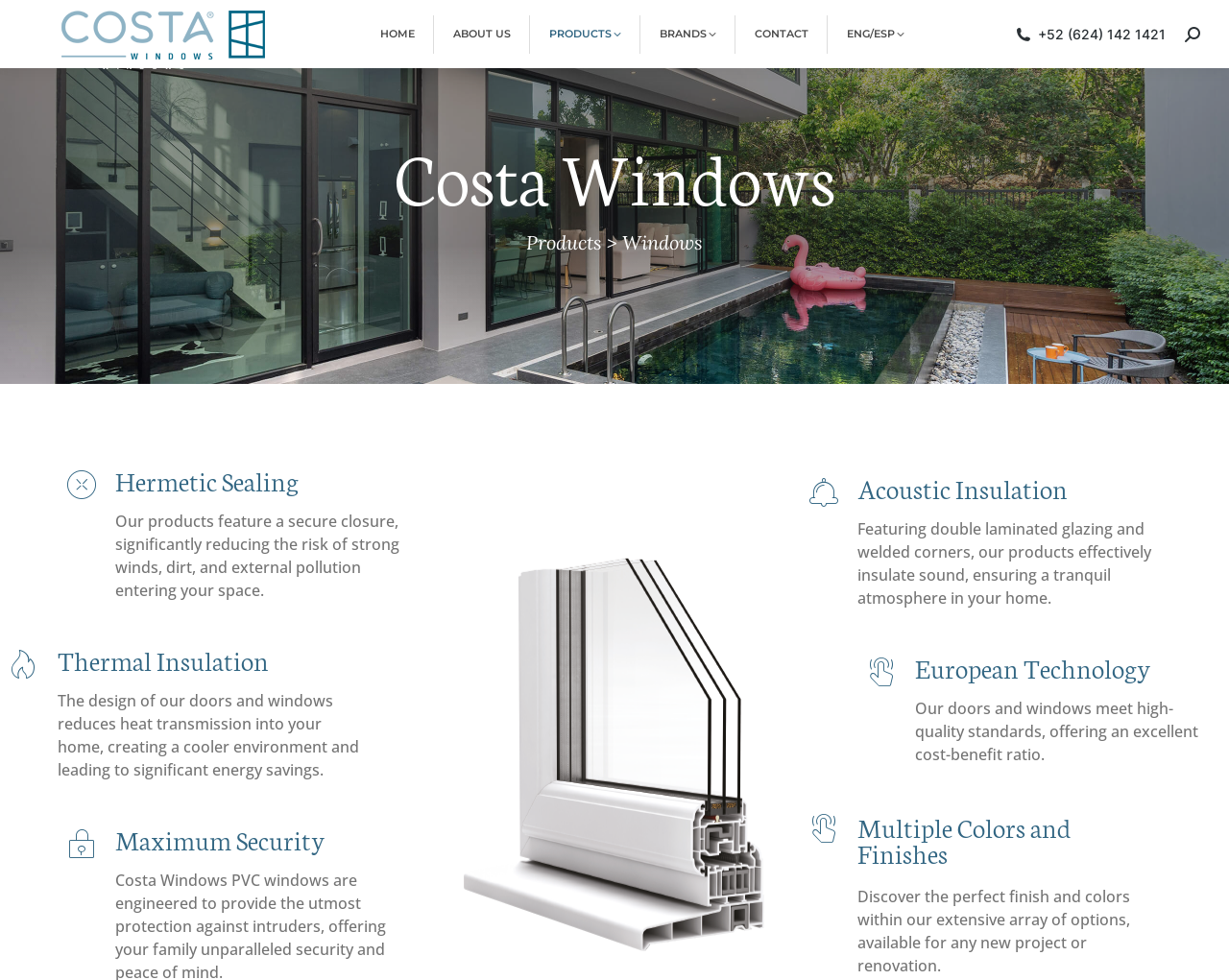What options are available for customizing Costa Windows' products?
Based on the image, answer the question in a detailed manner.

According to the webpage, Costa Windows' products offer multiple colors and finishes, allowing customers to discover the perfect finish and colors within their extensive array of options, available for any new project or renovation.